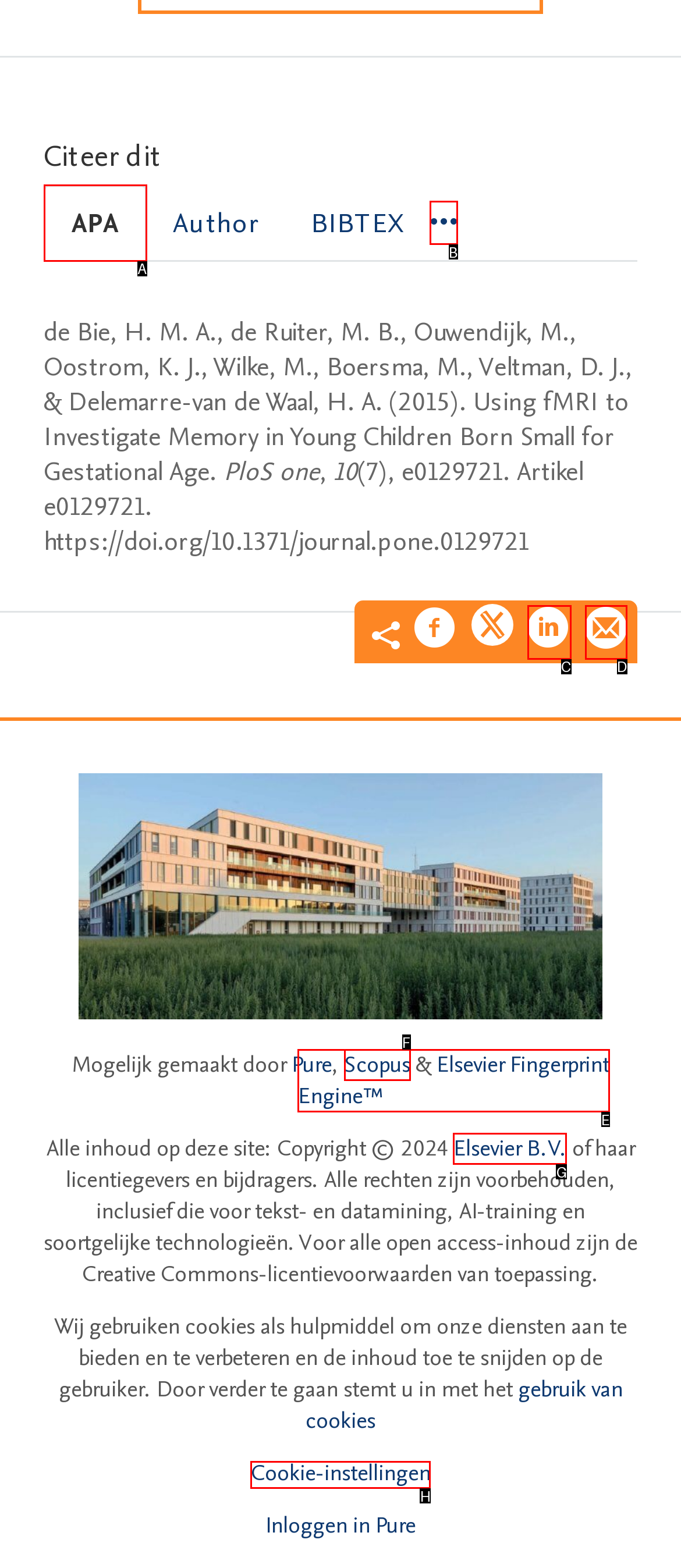Determine which option matches the element description: Full Site
Answer using the letter of the correct option.

None